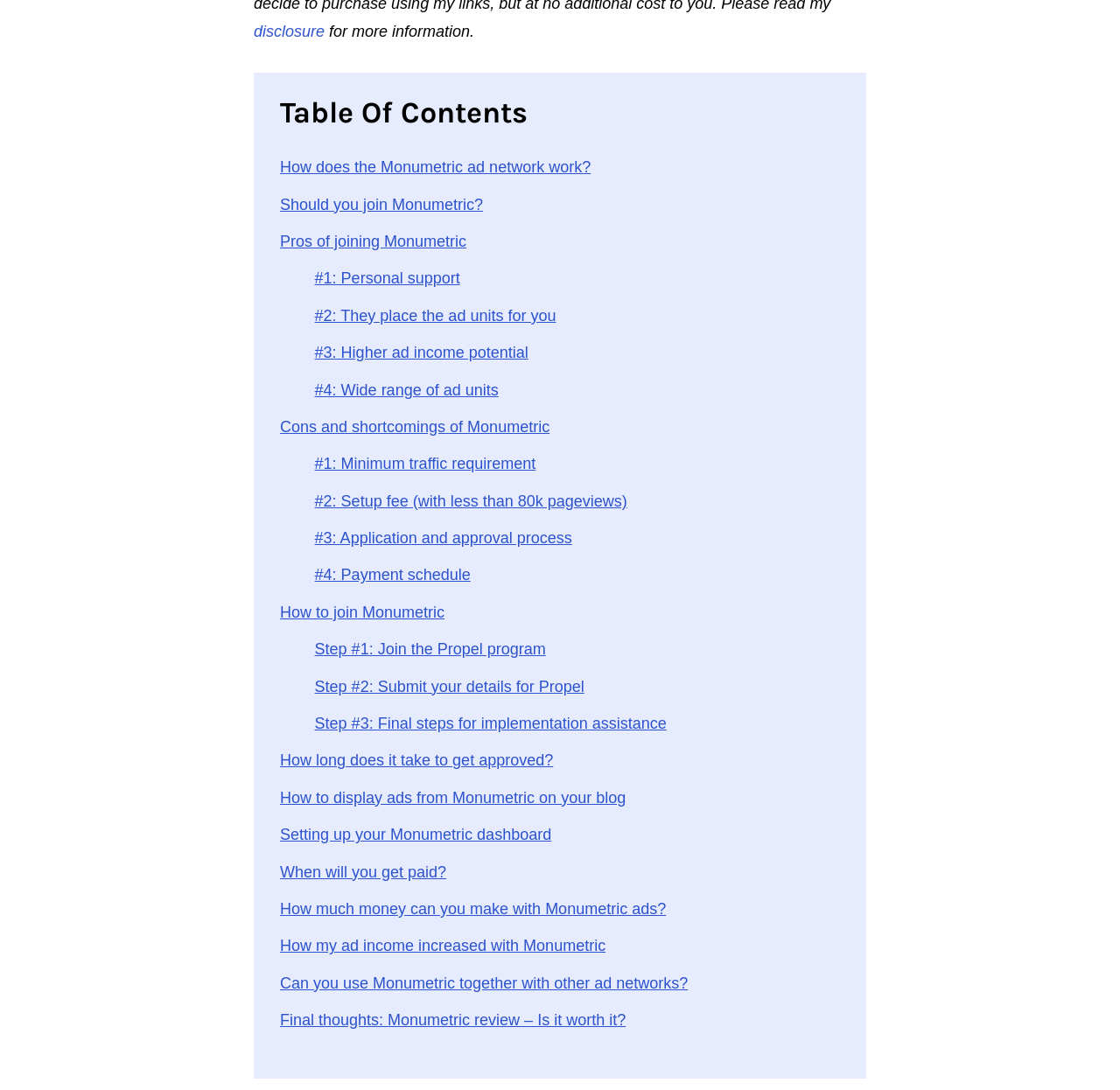Find the bounding box coordinates for the HTML element specified by: "#1: Personal support".

[0.281, 0.247, 0.411, 0.264]